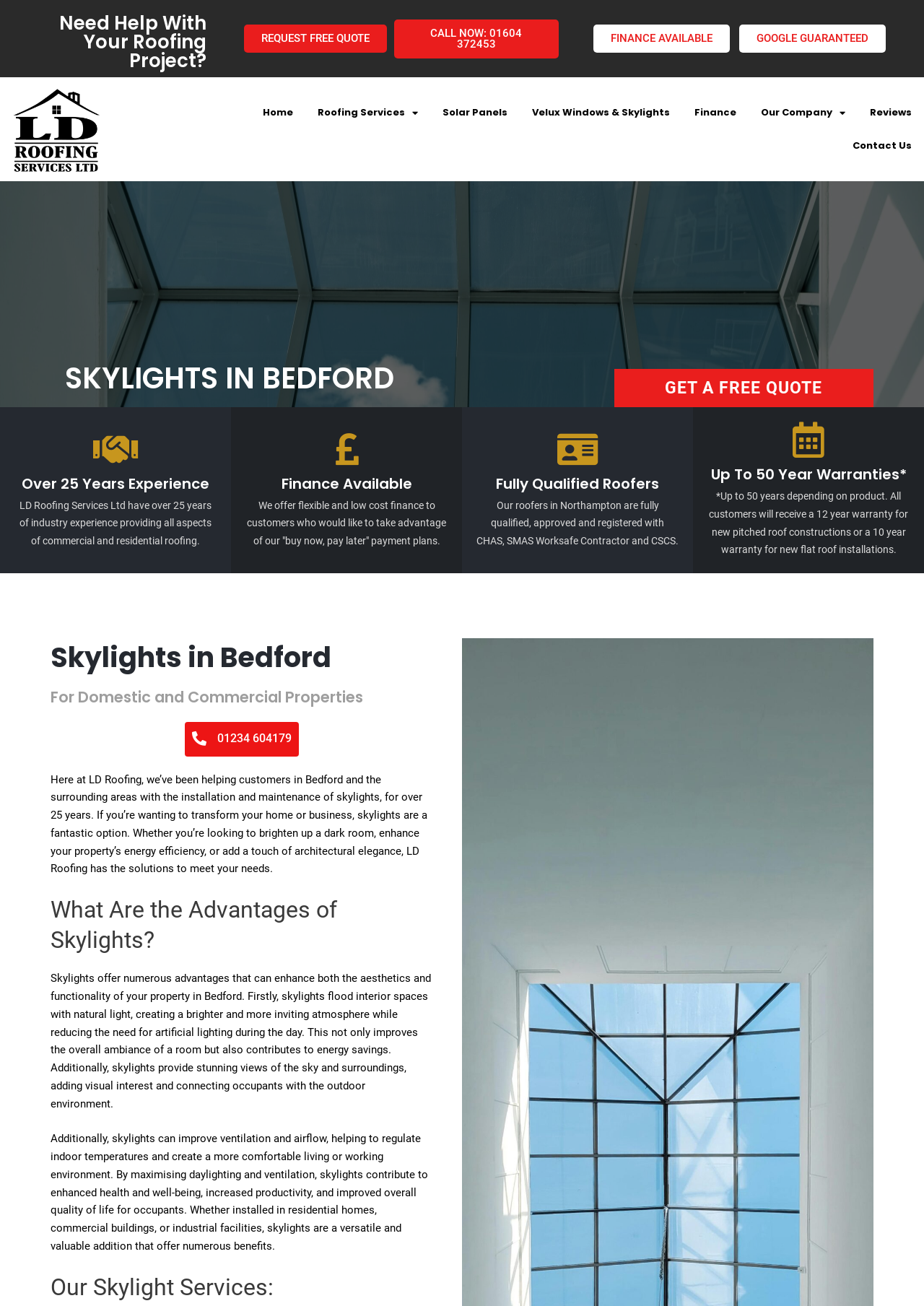What type of properties do LD Roofing provide skylight services for?
Respond to the question with a single word or phrase according to the image.

Domestic and commercial properties